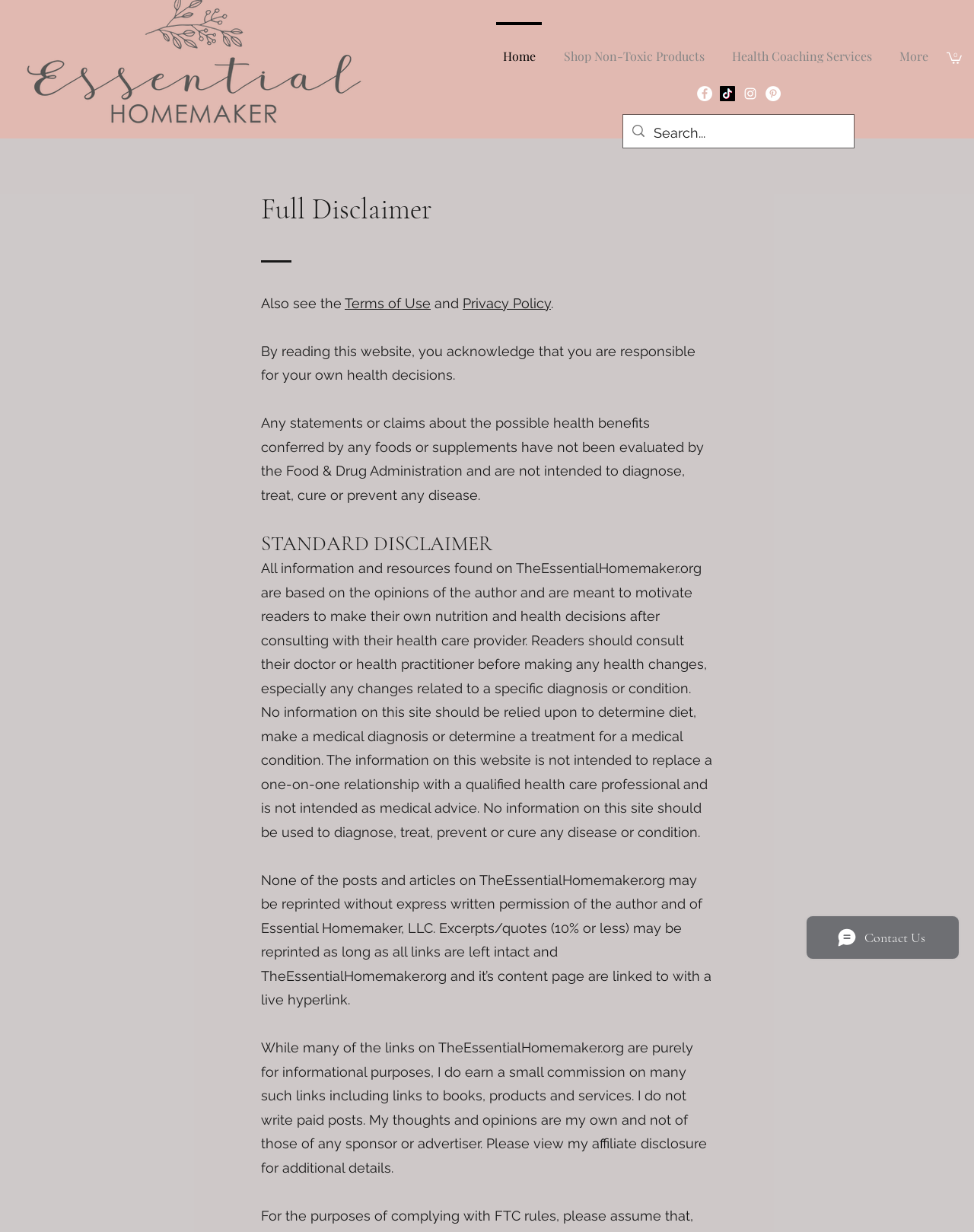Determine the bounding box coordinates of the region to click in order to accomplish the following instruction: "Search for something". Provide the coordinates as four float numbers between 0 and 1, specifically [left, top, right, bottom].

[0.671, 0.093, 0.844, 0.122]